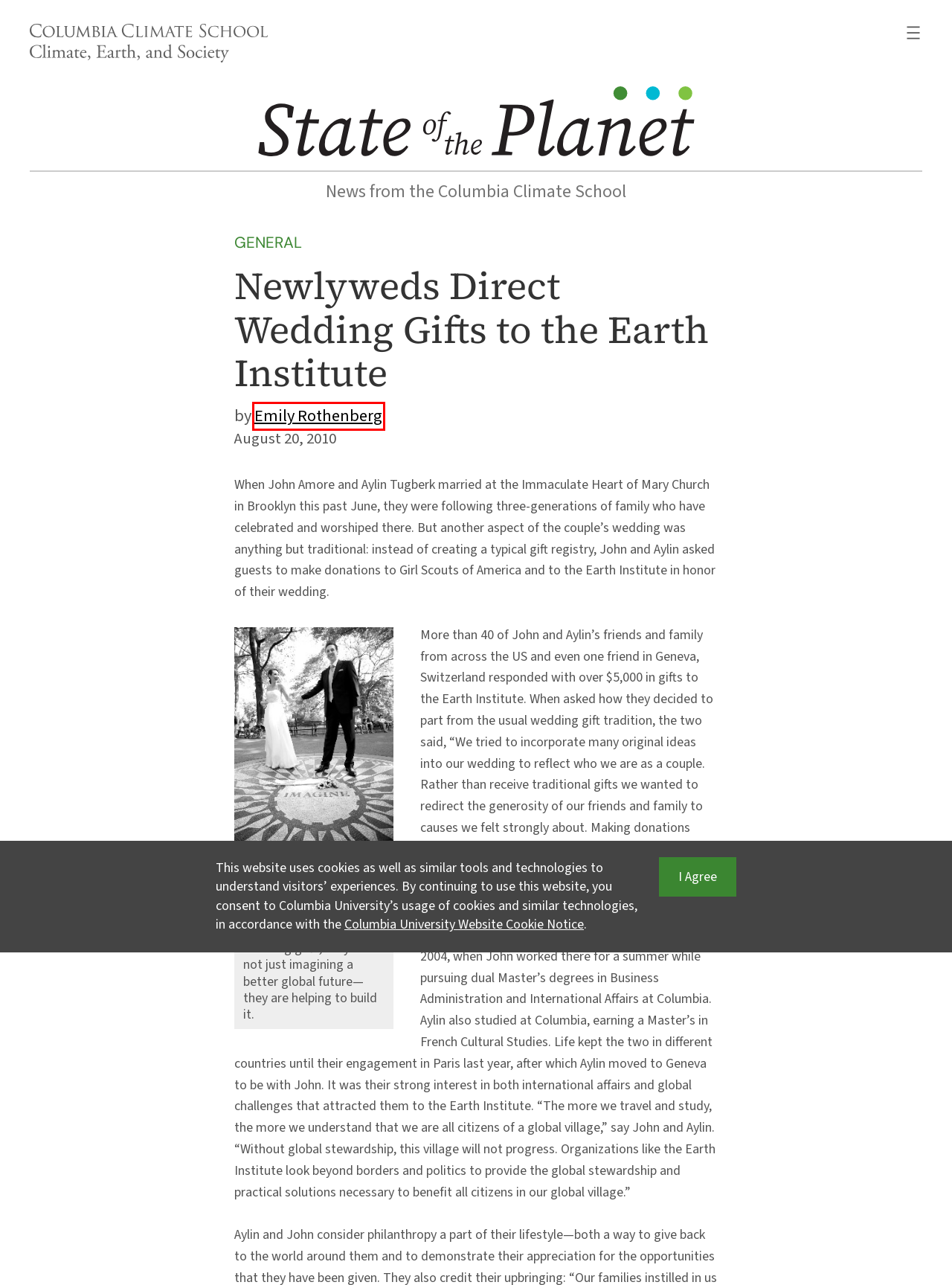You see a screenshot of a webpage with a red bounding box surrounding an element. Pick the webpage description that most accurately represents the new webpage after interacting with the element in the red bounding box. The options are:
A. Ask a Question / Suggest a Story – State of the Planet
B. Emily Rothenberg – State of the Planet
C. Columbia Climate School Named University Partner for Climate Week NYC 2022 – State of the Planet
D. Lamont-Doherty Receives Donation of Marine Seismic Technology Upgrades – State of the Planet
E. State of the Planet – News from the Columbia Climate School
F. General – State of the Planet
G. State of the Planet
H. Donor and Partner News – State of the Planet

B